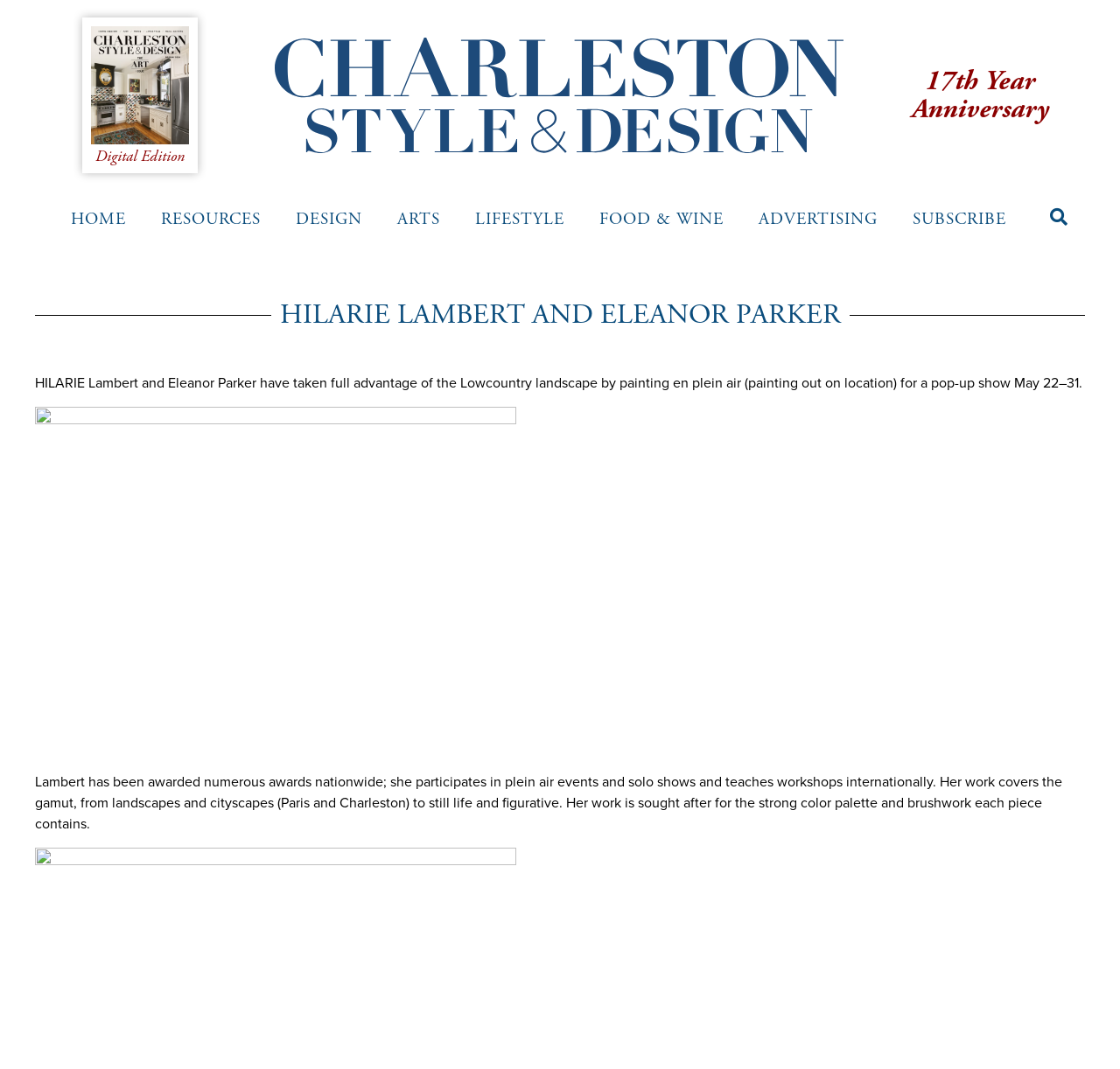Specify the bounding box coordinates of the region I need to click to perform the following instruction: "Read more about HILARIE LAMBERT AND ELEANOR PARKER". The coordinates must be four float numbers in the range of 0 to 1, i.e., [left, top, right, bottom].

[0.031, 0.383, 0.461, 0.402]